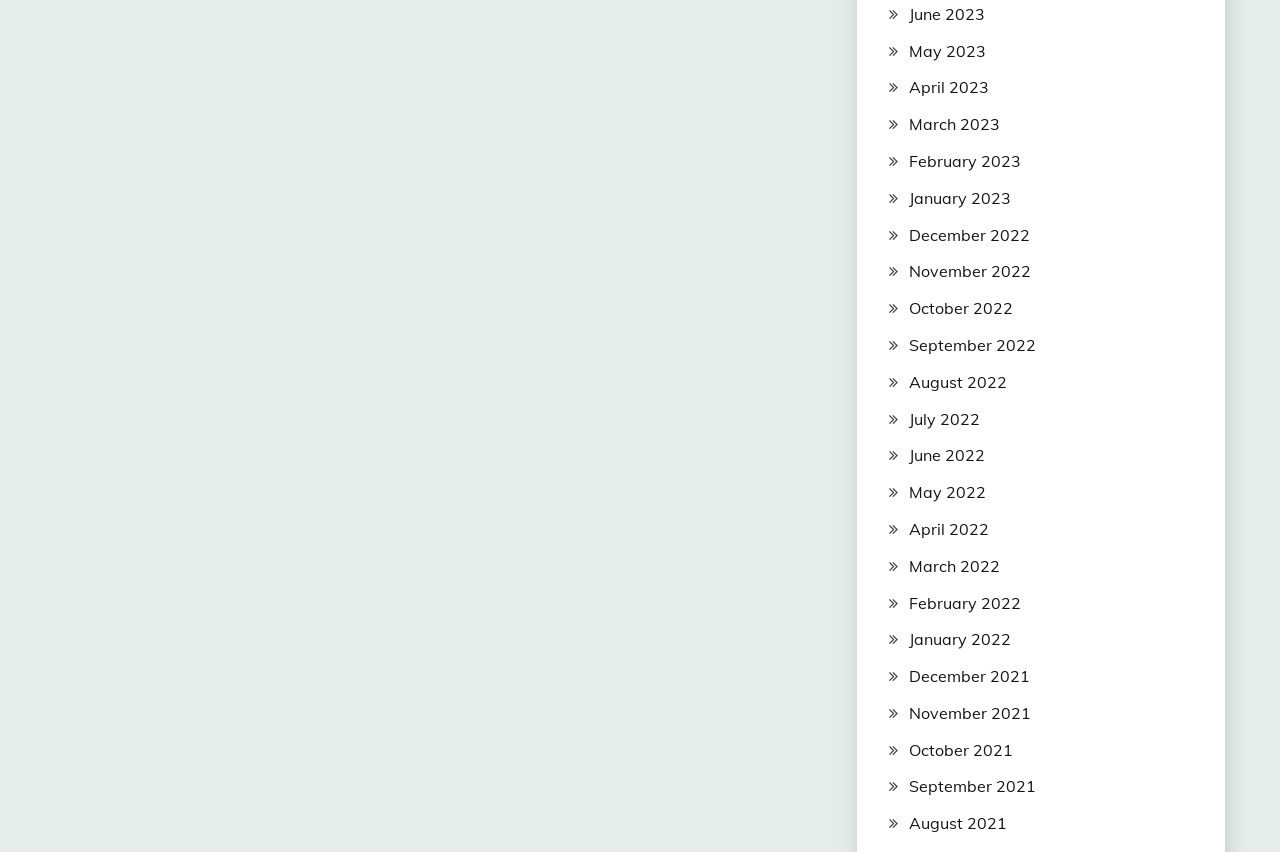Specify the bounding box coordinates of the element's area that should be clicked to execute the given instruction: "view January 2021". The coordinates should be four float numbers between 0 and 1, i.e., [left, top, right, bottom].

[0.71, 0.739, 0.79, 0.762]